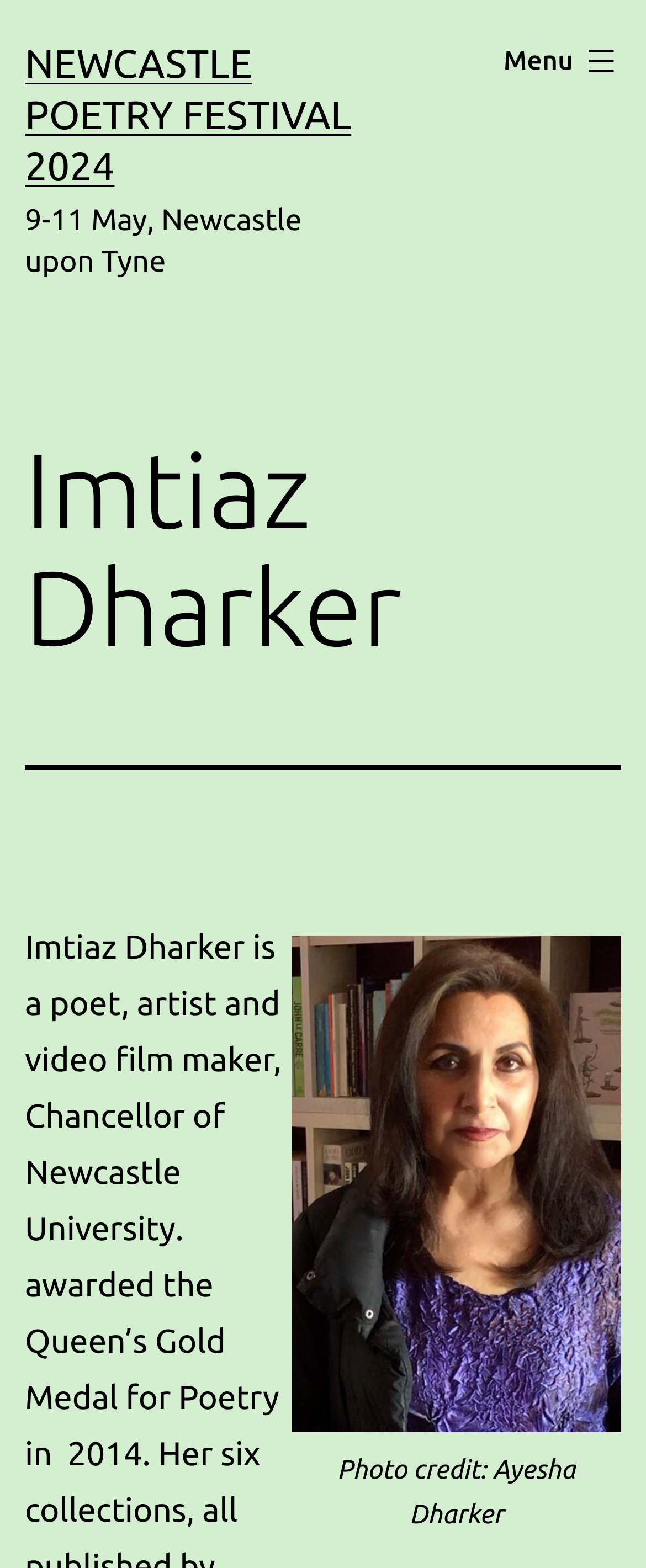Please reply with a single word or brief phrase to the question: 
What is the location of the Newcastle Poetry Festival?

Newcastle upon Tyne